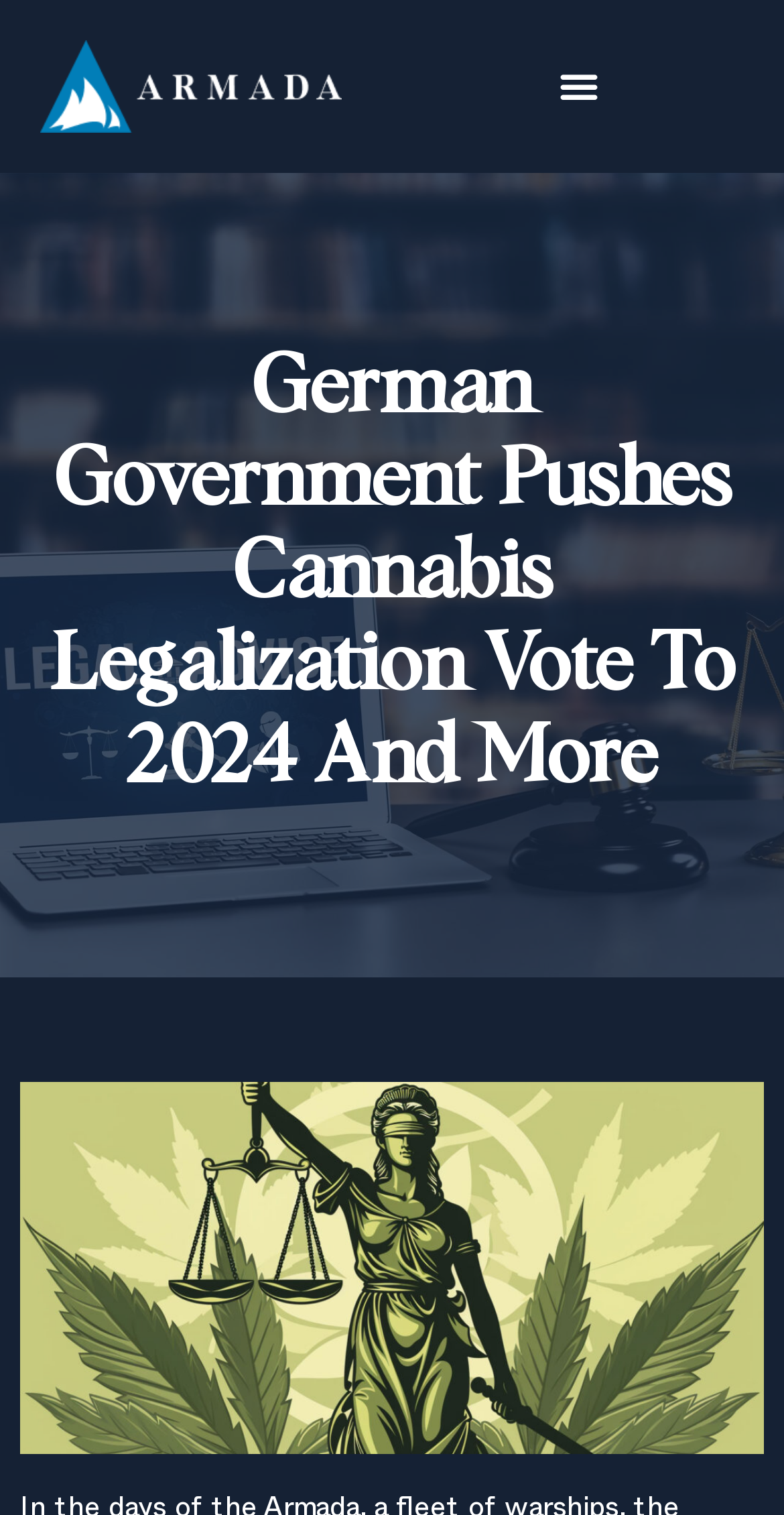Determine the bounding box coordinates of the UI element described below. Use the format (top-left x, top-left y, bottom-right x, bottom-right y) with floating point numbers between 0 and 1: aria-label="Menu Toggle"

[0.712, 0.044, 0.763, 0.07]